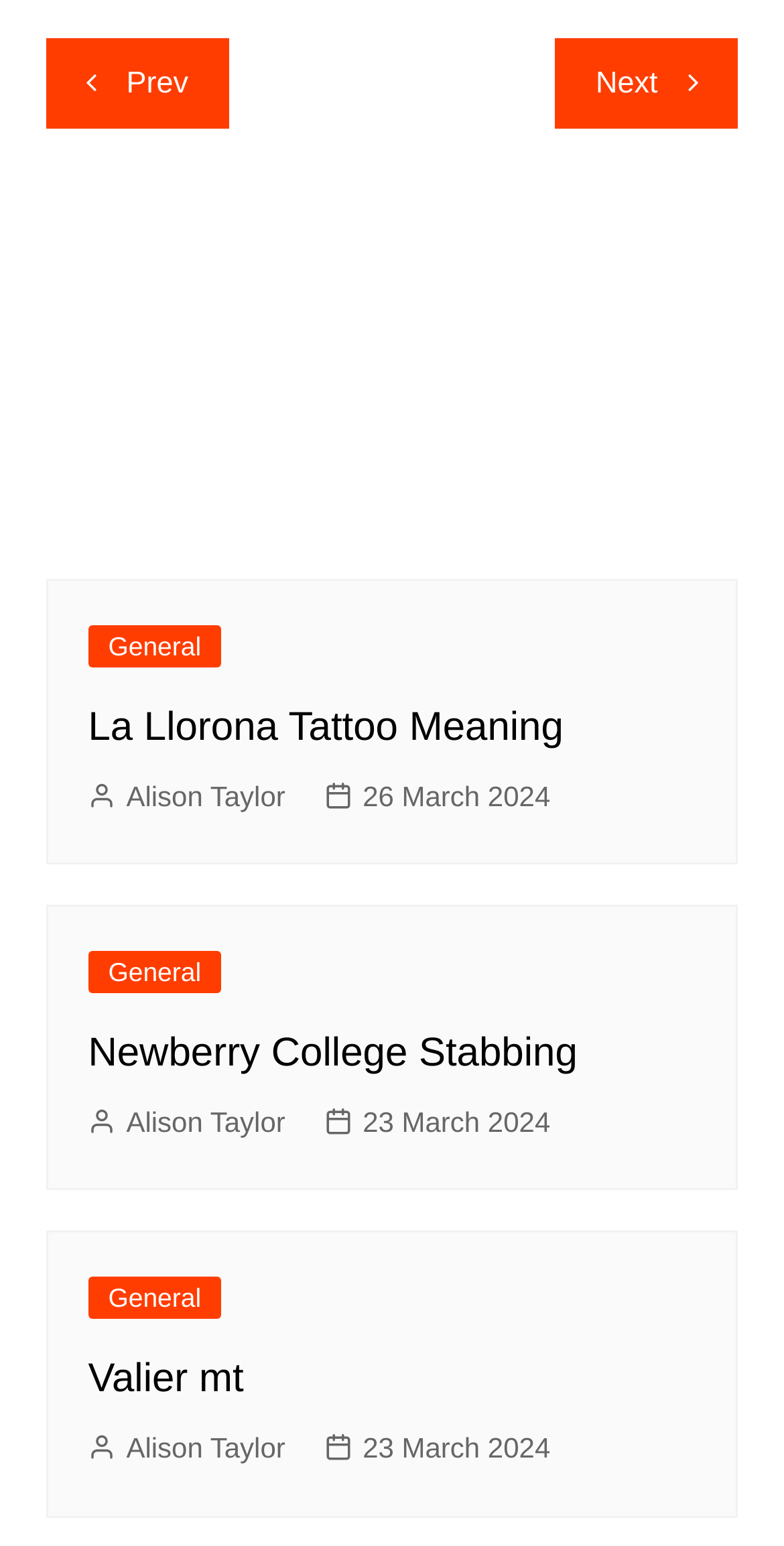Identify the coordinates of the bounding box for the element that must be clicked to accomplish the instruction: "Read the 'Newberry College Stabbing' article".

[0.112, 0.667, 0.737, 0.696]